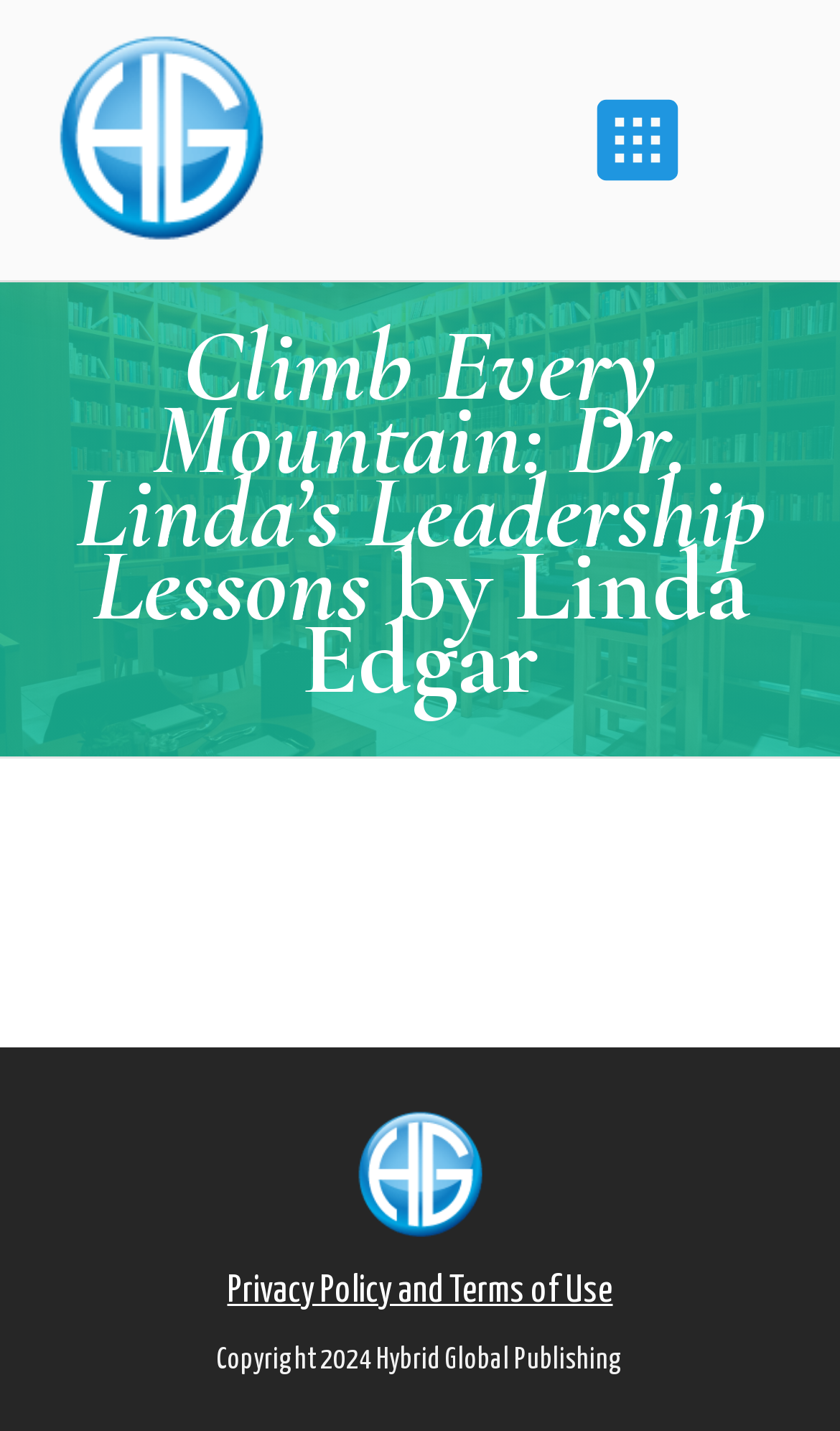Carefully examine the image and provide an in-depth answer to the question: What is the copyright year?

The copyright year can be found in the StaticText element at the bottom of the page, which is '2024'.